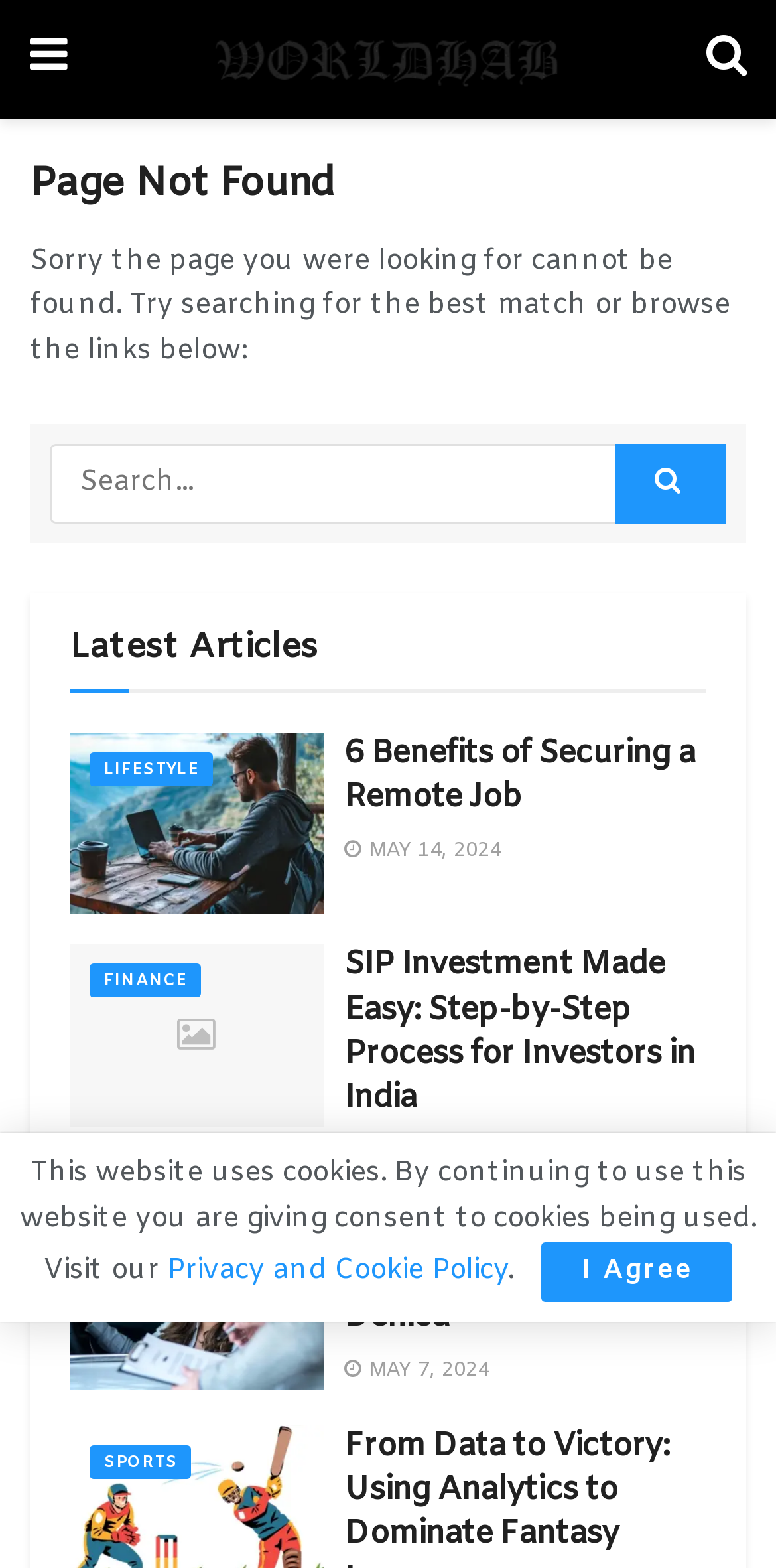How many articles are displayed on the webpage?
Please provide a detailed and comprehensive answer to the question.

I counted the number of article elements on the webpage, which are [490], [491], and [492]. Each of these elements contains a heading, a link, and an image, which suggests that they are individual articles.